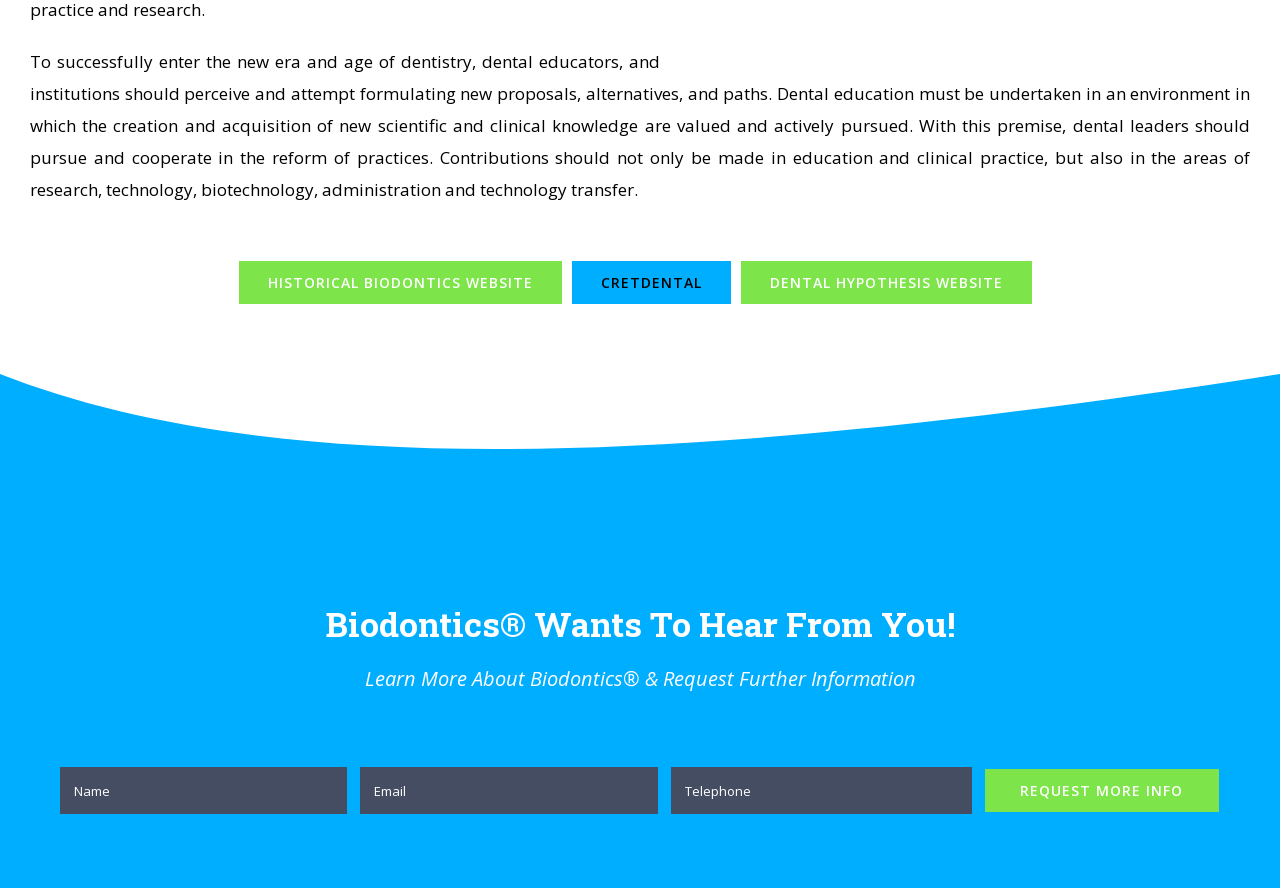What is the image at the middle of the page?
Using the visual information, answer the question in a single word or phrase.

Unknown